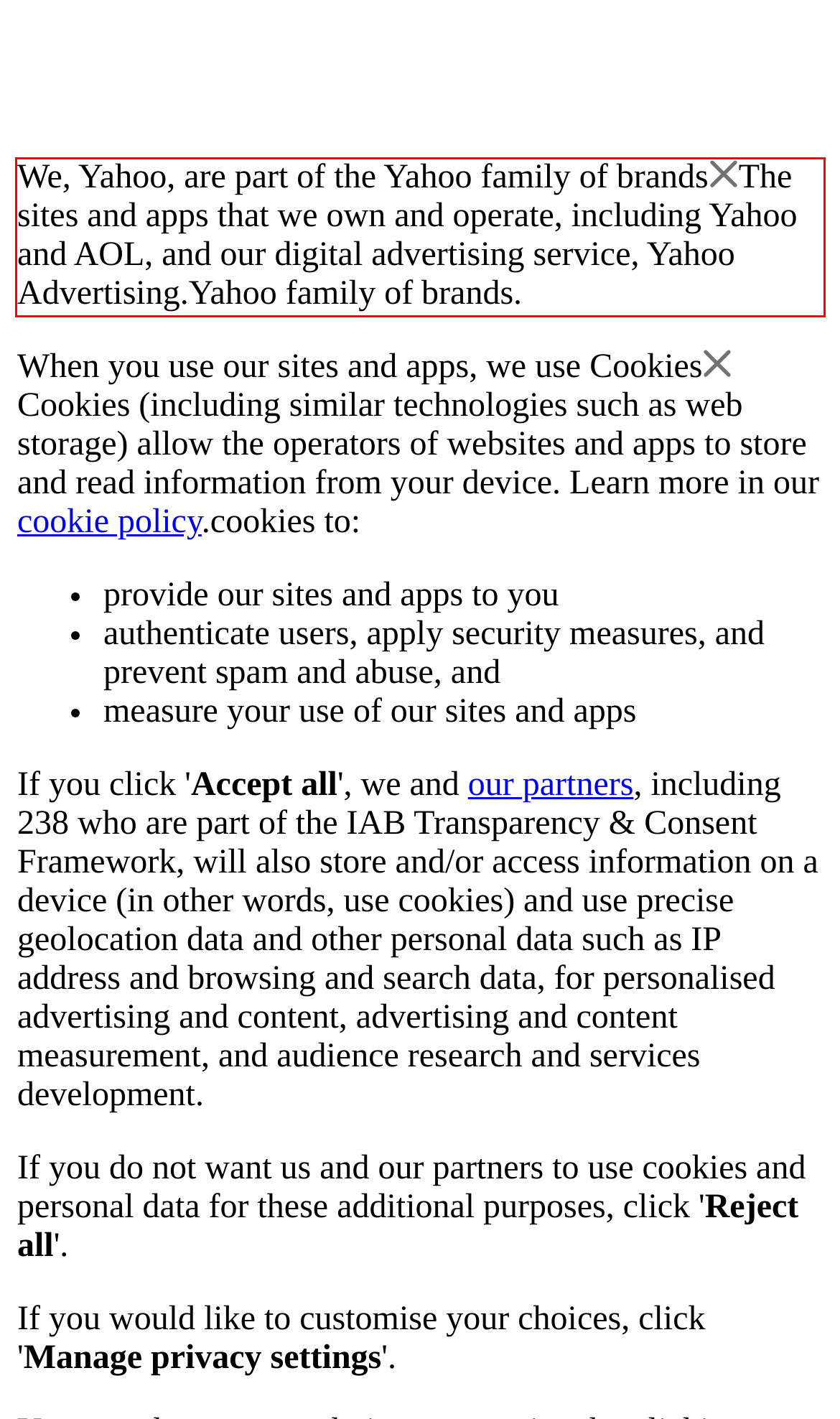Please perform OCR on the UI element surrounded by the red bounding box in the given webpage screenshot and extract its text content.

We, Yahoo, are part of the Yahoo family of brandsThe sites and apps that we own and operate, including Yahoo and AOL, and our digital advertising service, Yahoo Advertising.Yahoo family of brands.